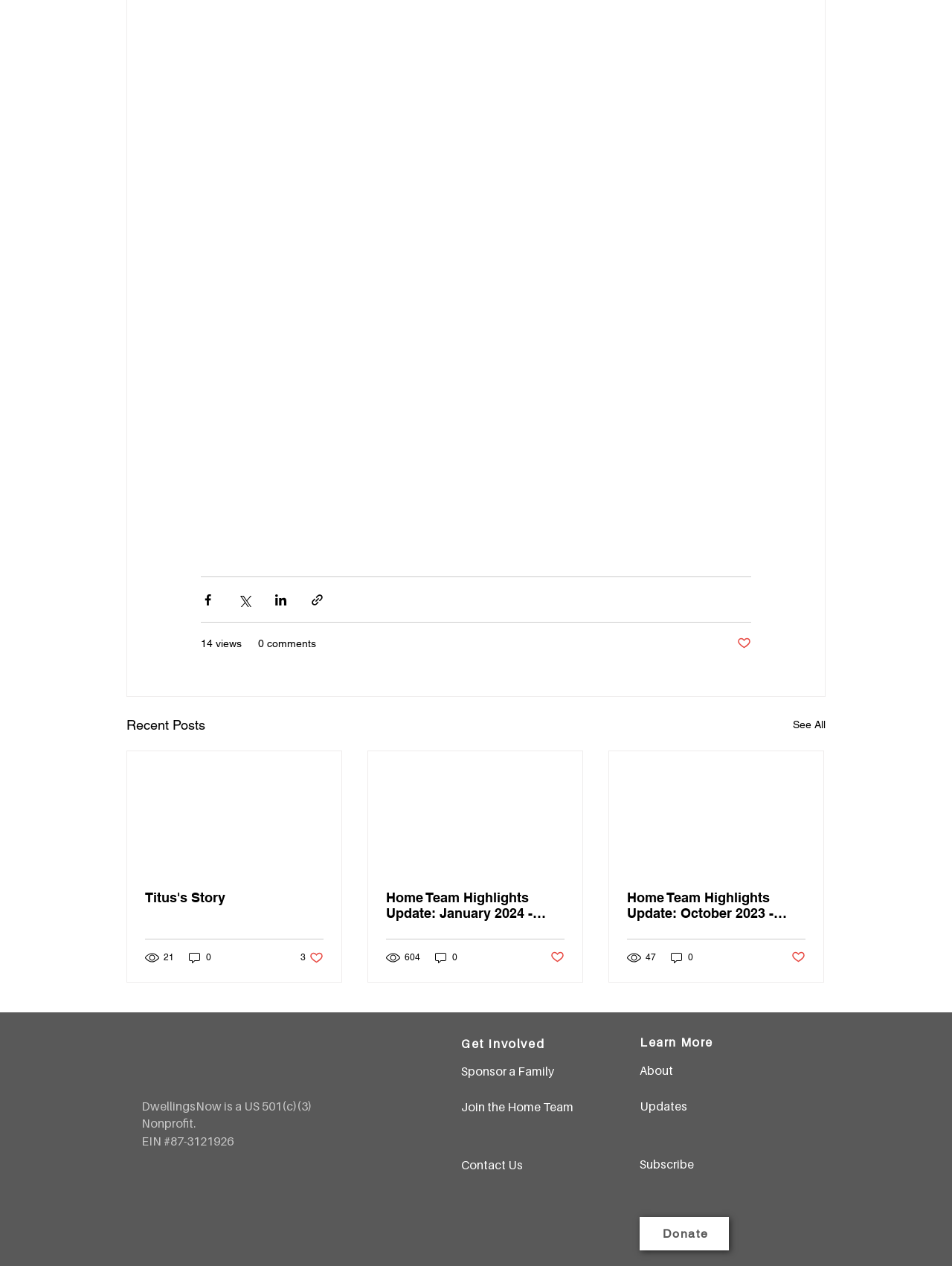Can you find the bounding box coordinates for the element to click on to achieve the instruction: "Subscribe"?

[0.672, 0.914, 0.729, 0.925]